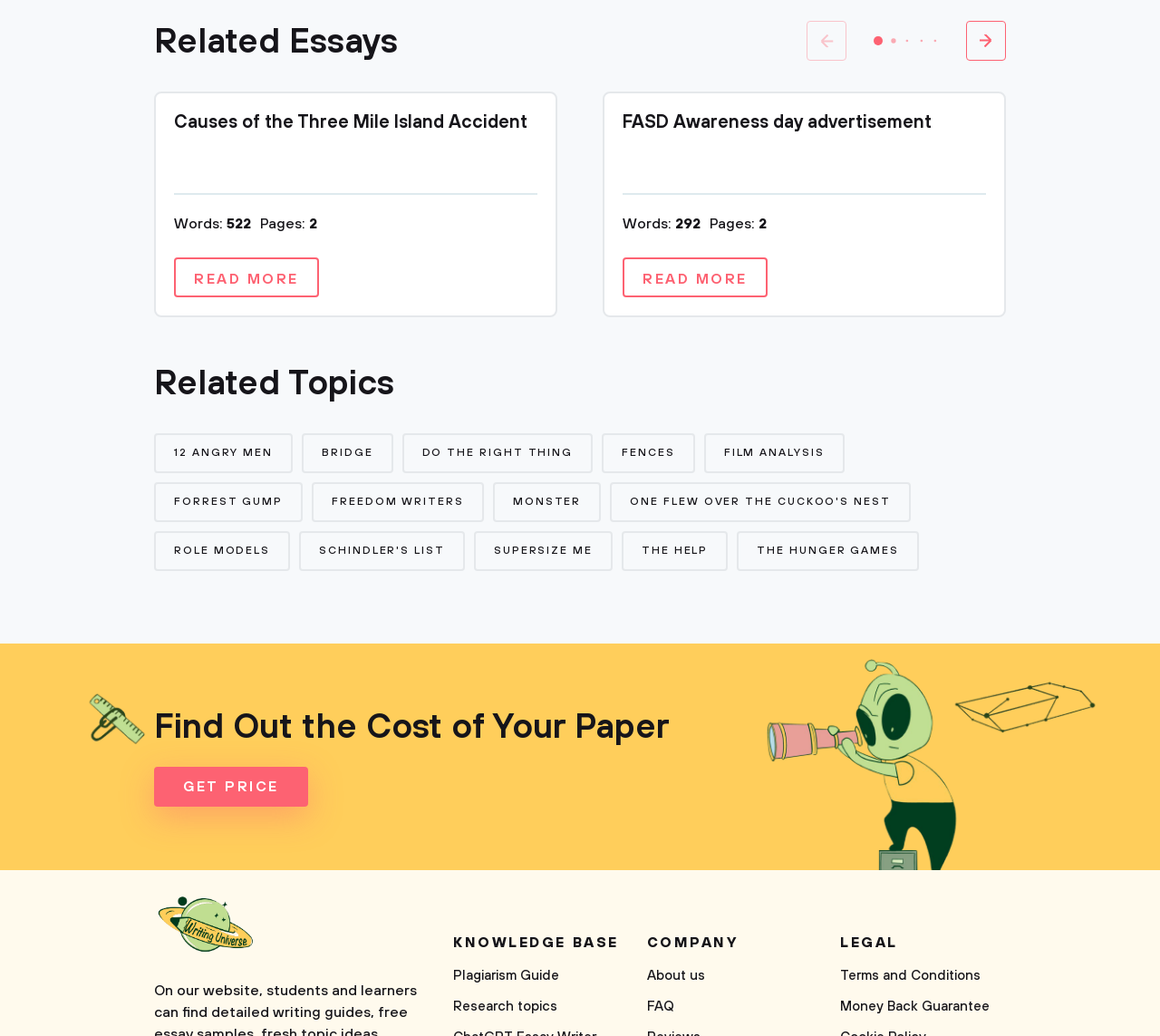What is the title of the first essay?
Give a thorough and detailed response to the question.

I looked at the first group element and found the StaticText element with the text 'Causes of the Three Mile Island Accident', which is the title of the first essay.